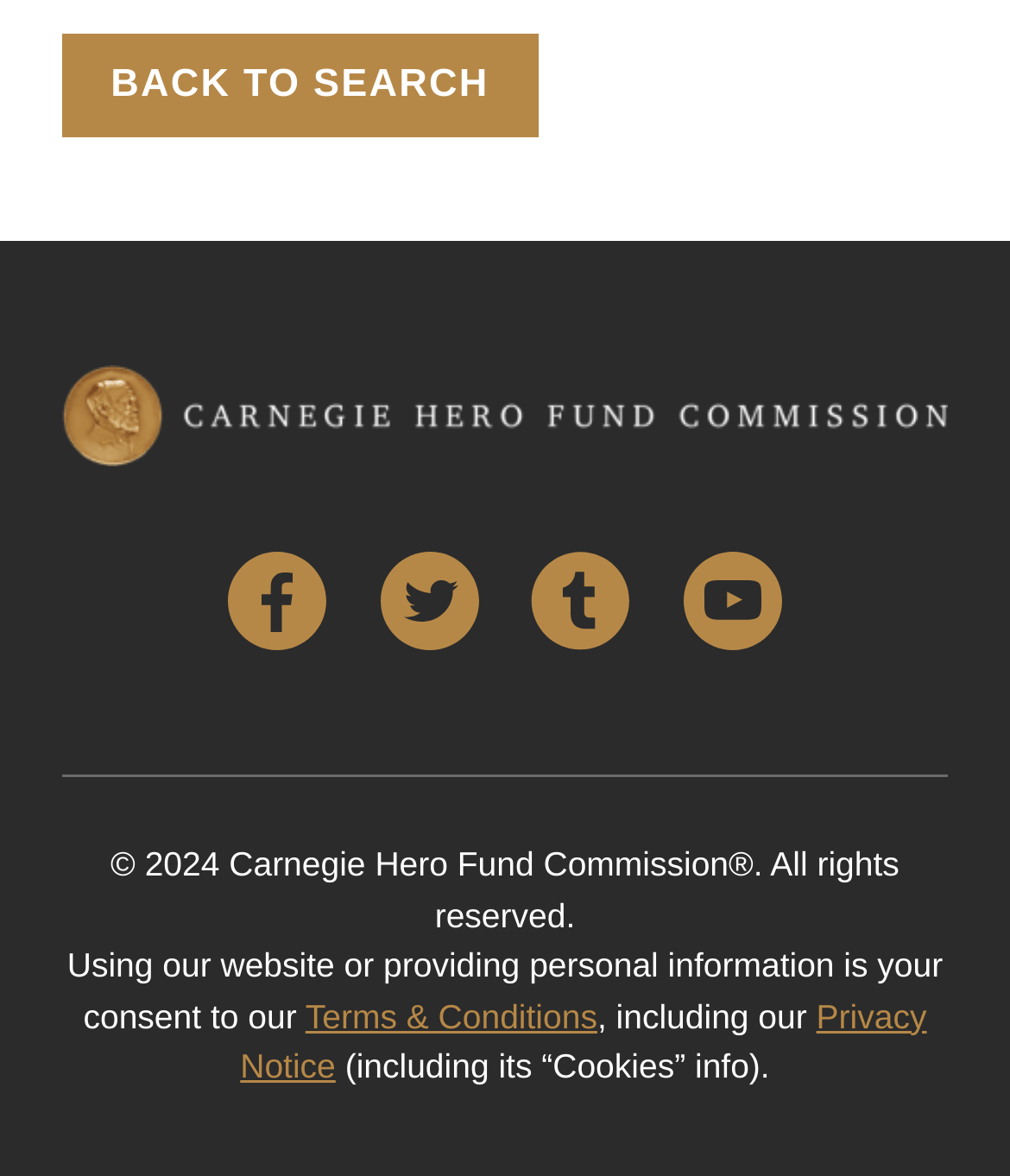What is the name of the organization owning the webpage?
Answer briefly with a single word or phrase based on the image.

Carnegie Hero Fund Commission